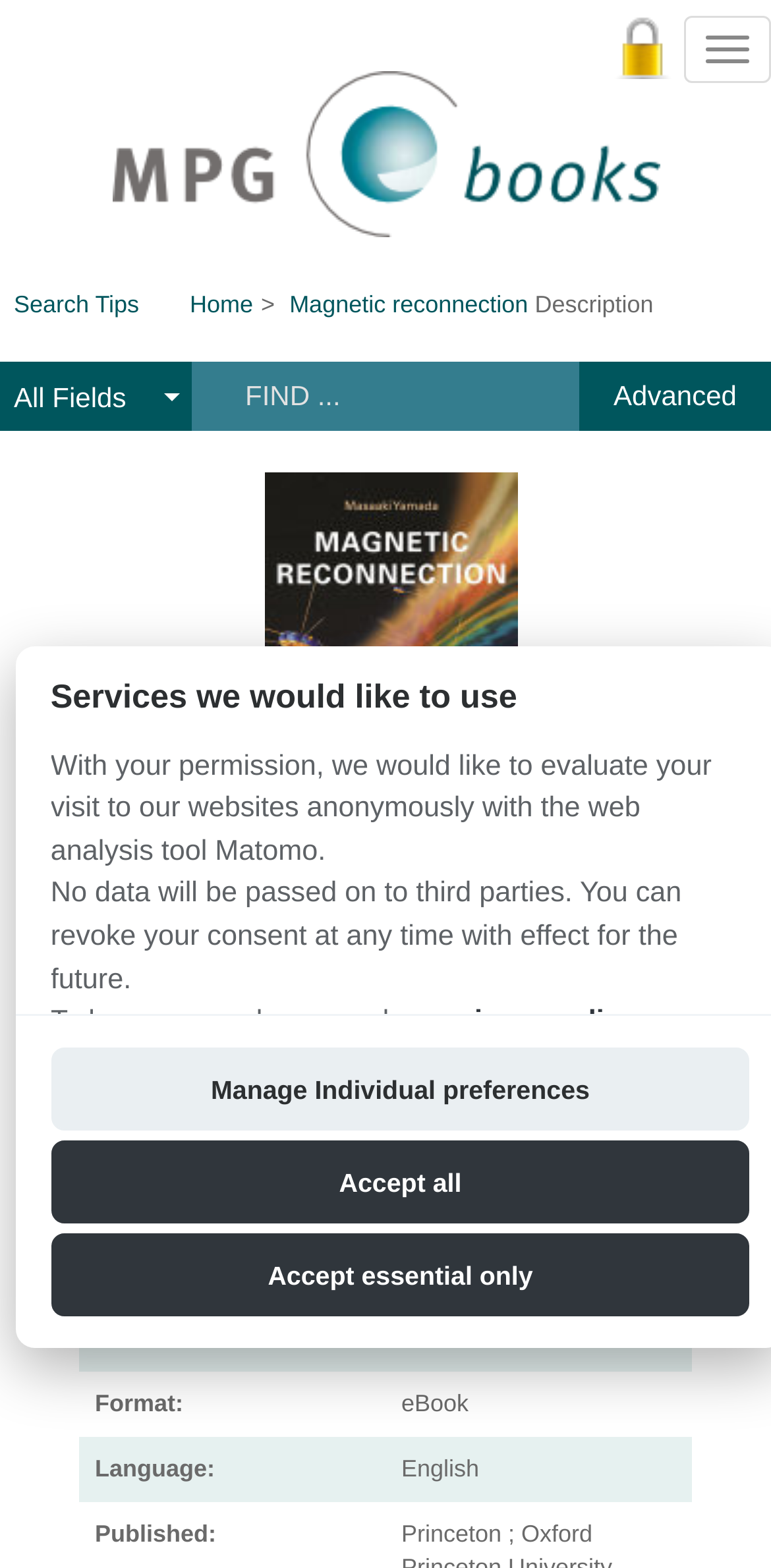What is the title of this book?
Based on the visual content, answer with a single word or a brief phrase.

Magnetic reconnection